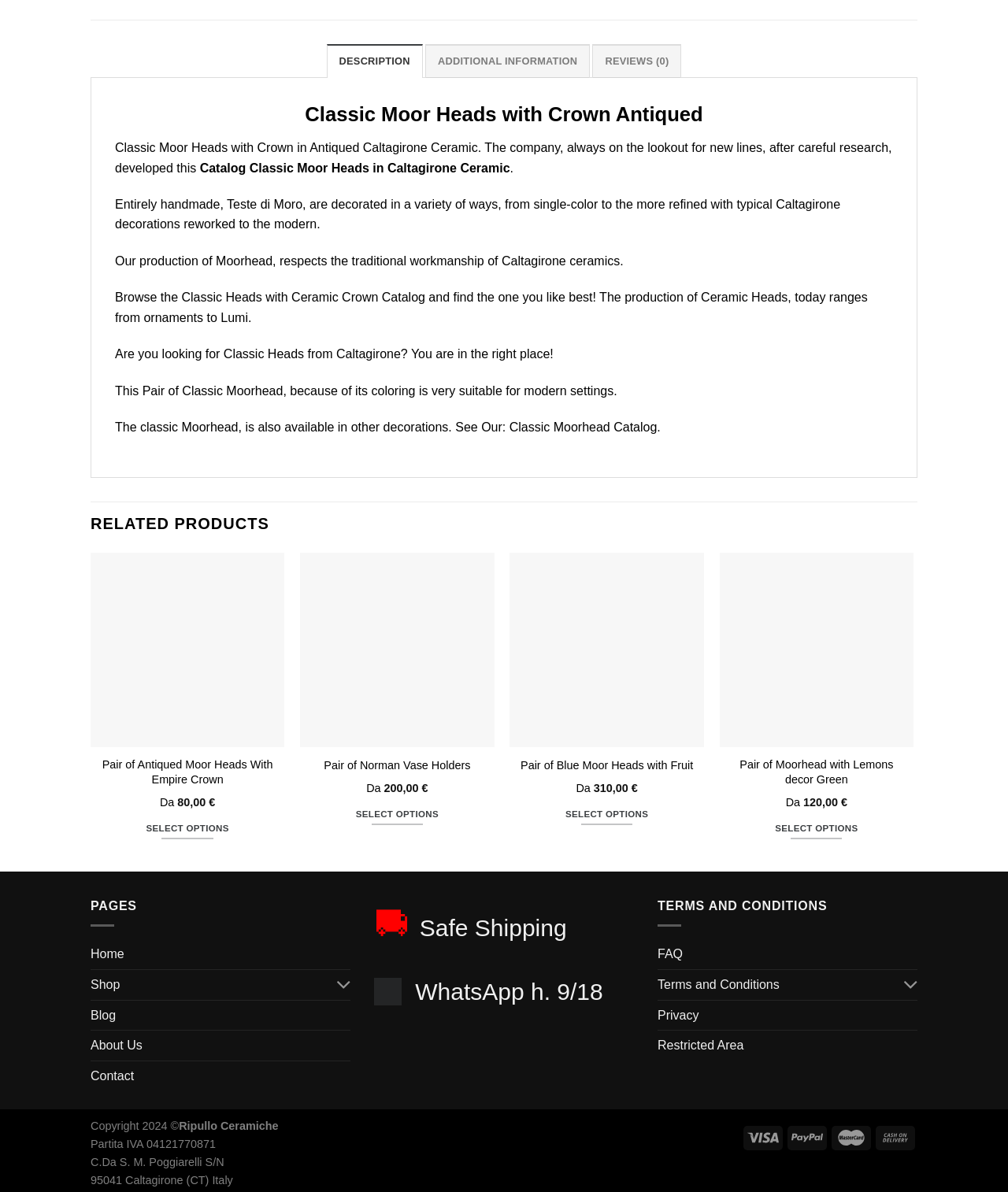What is the company name?
Provide a short answer using one word or a brief phrase based on the image.

The company